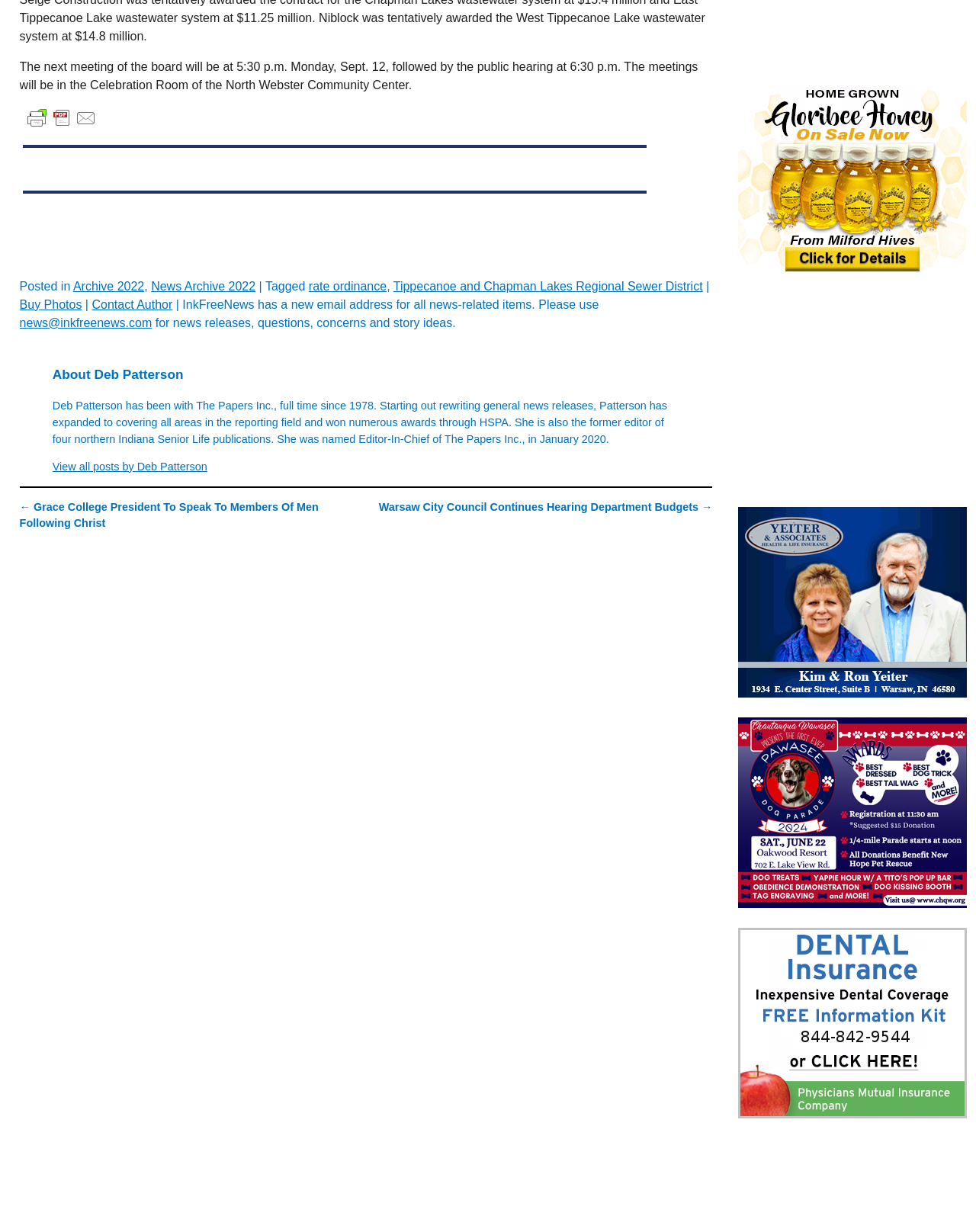Please identify the coordinates of the bounding box that should be clicked to fulfill this instruction: "Print the current page".

[0.02, 0.09, 0.106, 0.1]